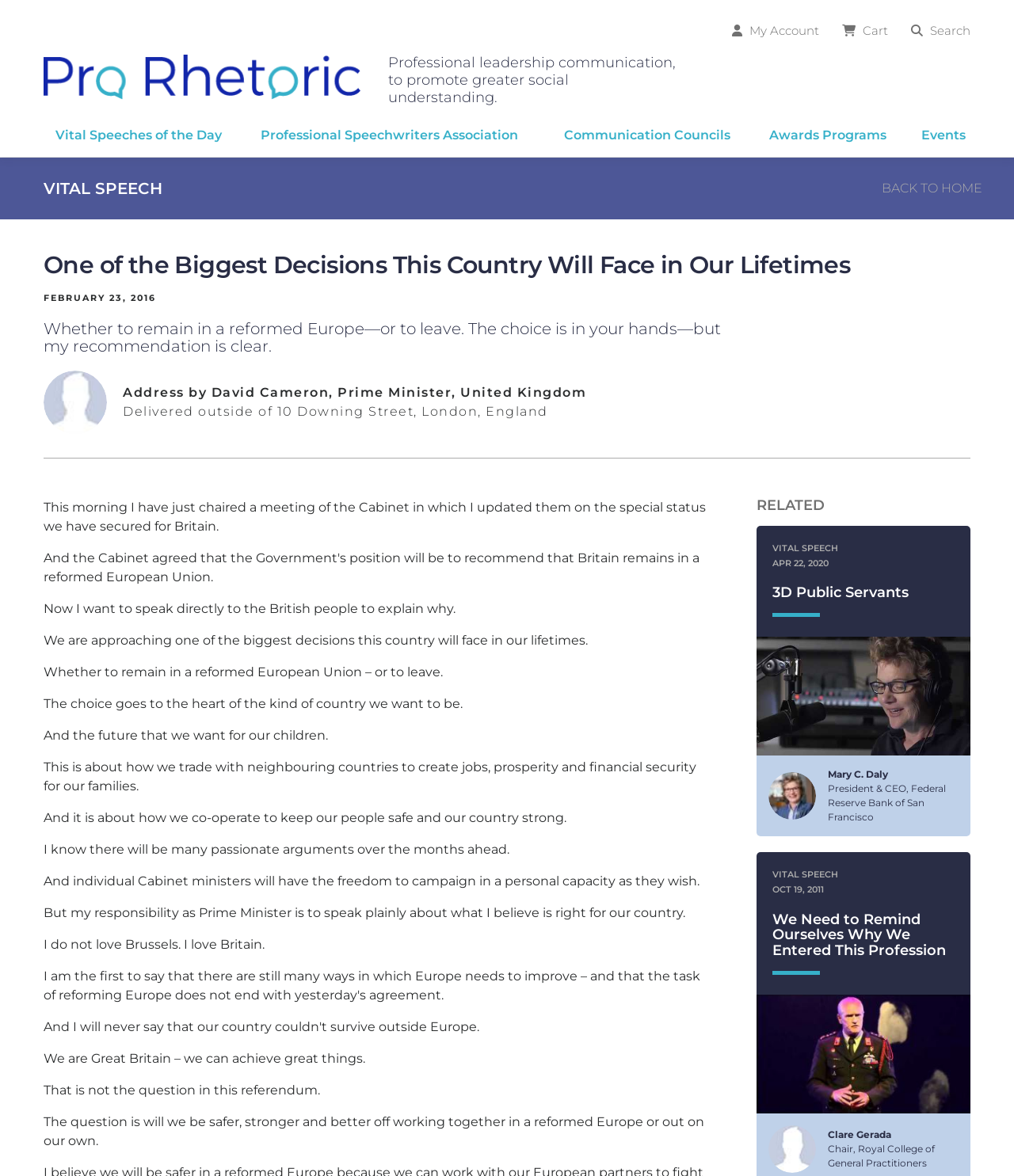Based on what you see in the screenshot, provide a thorough answer to this question: How many related speeches are listed at the bottom of the page?

I counted the number of related speeches listed at the bottom of the page by looking at the heading element with the text 'RELATED' and the link elements below it. I found 3 related speeches, including '3D Public Servants', 'VITAL SPEECH', and 'We Need to Remind Ourselves Why We Entered This Profession'.